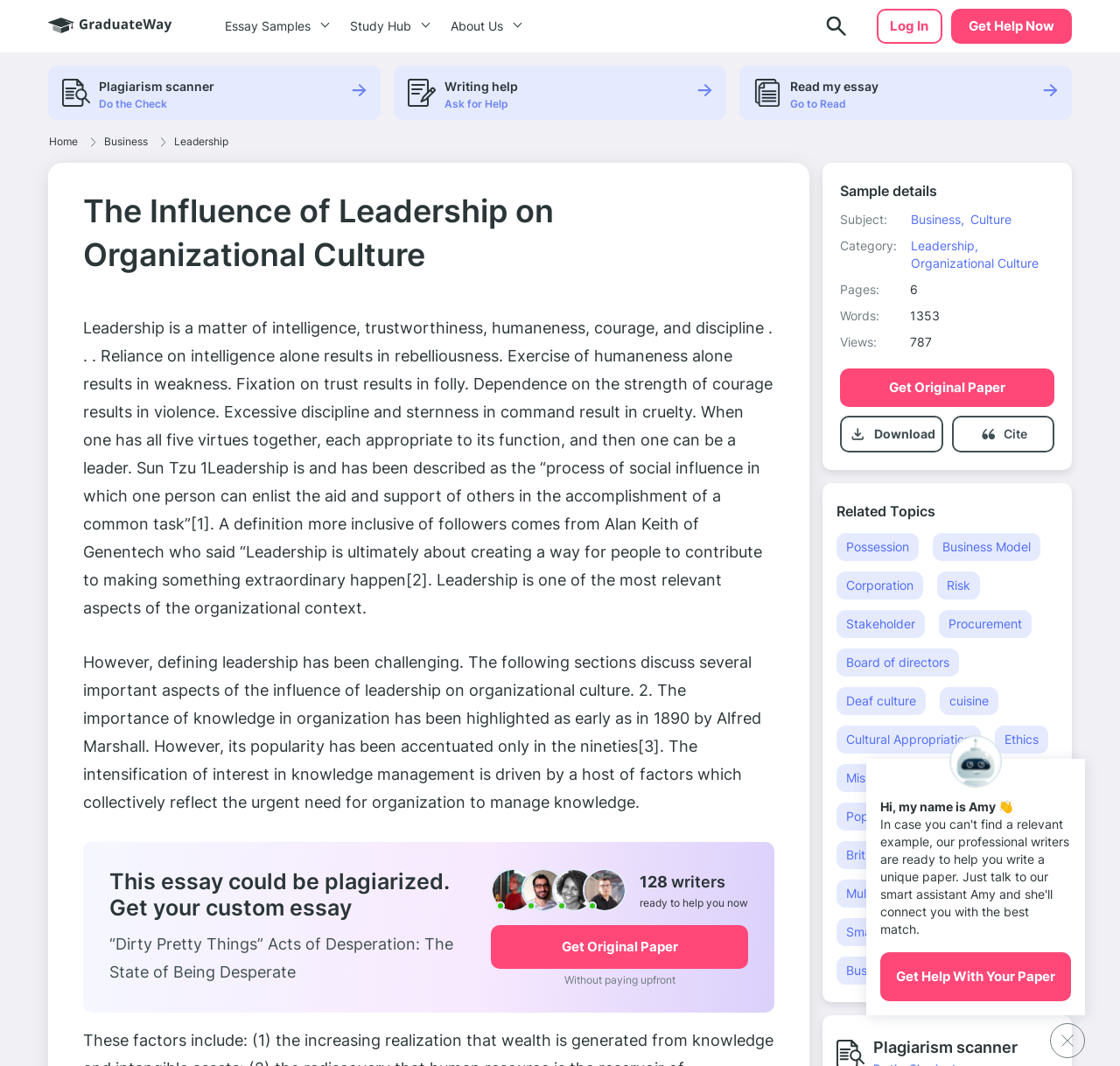For the following element description, predict the bounding box coordinates in the format (top-left x, top-left y, bottom-right x, bottom-right y). All values should be floating point numbers between 0 and 1. Description: Board of directors

[0.747, 0.608, 0.856, 0.635]